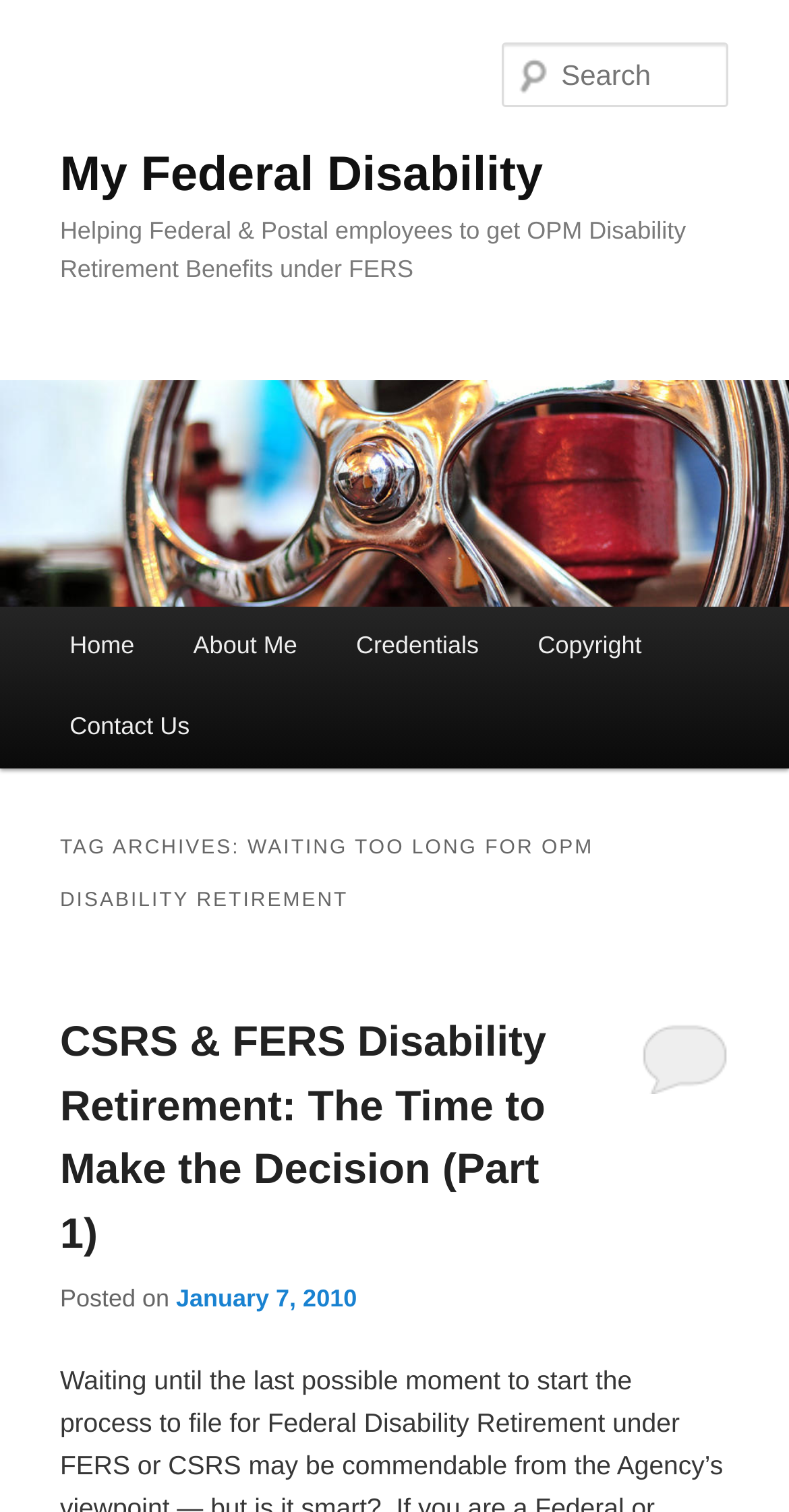Determine the bounding box coordinates of the element that should be clicked to execute the following command: "go to home page".

[0.051, 0.401, 0.208, 0.455]